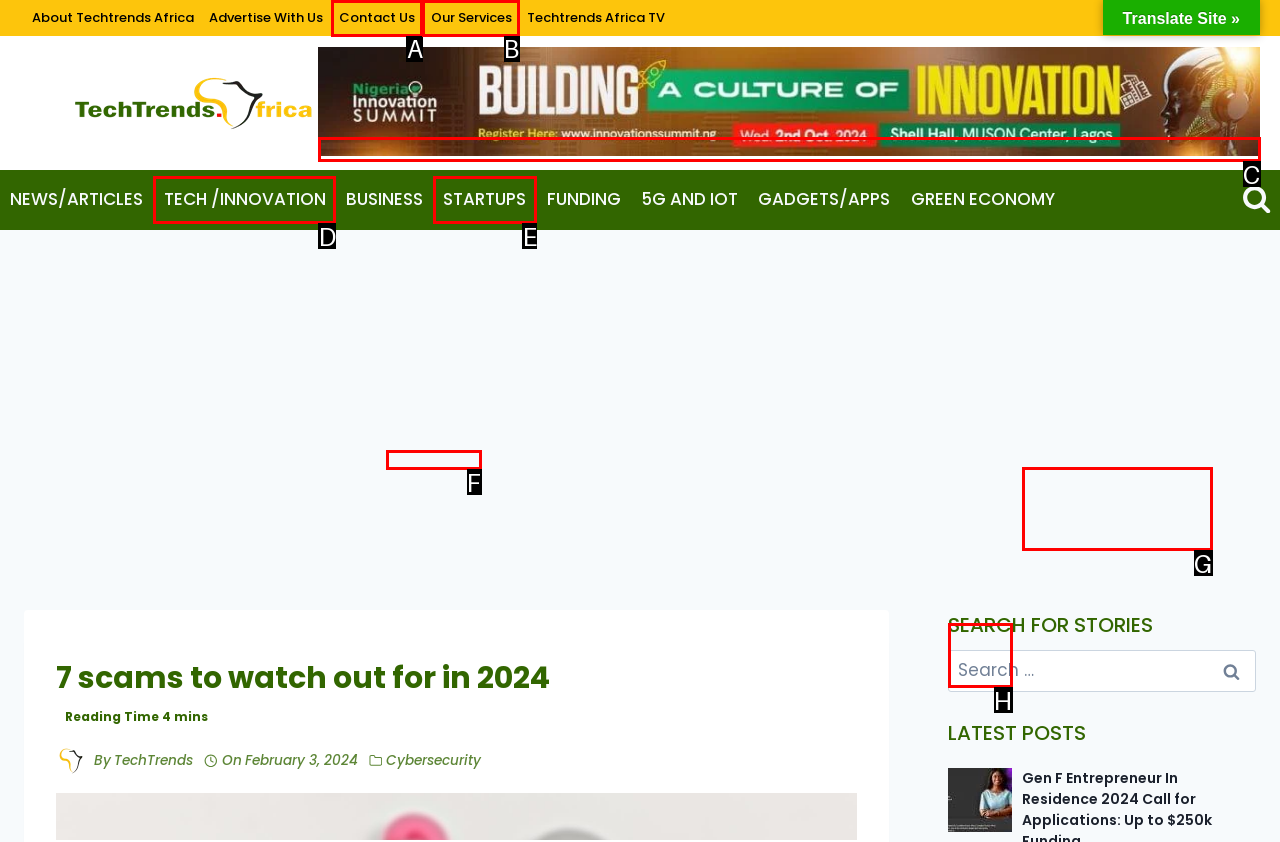Using the given description: alt="banner NIS_2024", identify the HTML element that corresponds best. Answer with the letter of the correct option from the available choices.

C